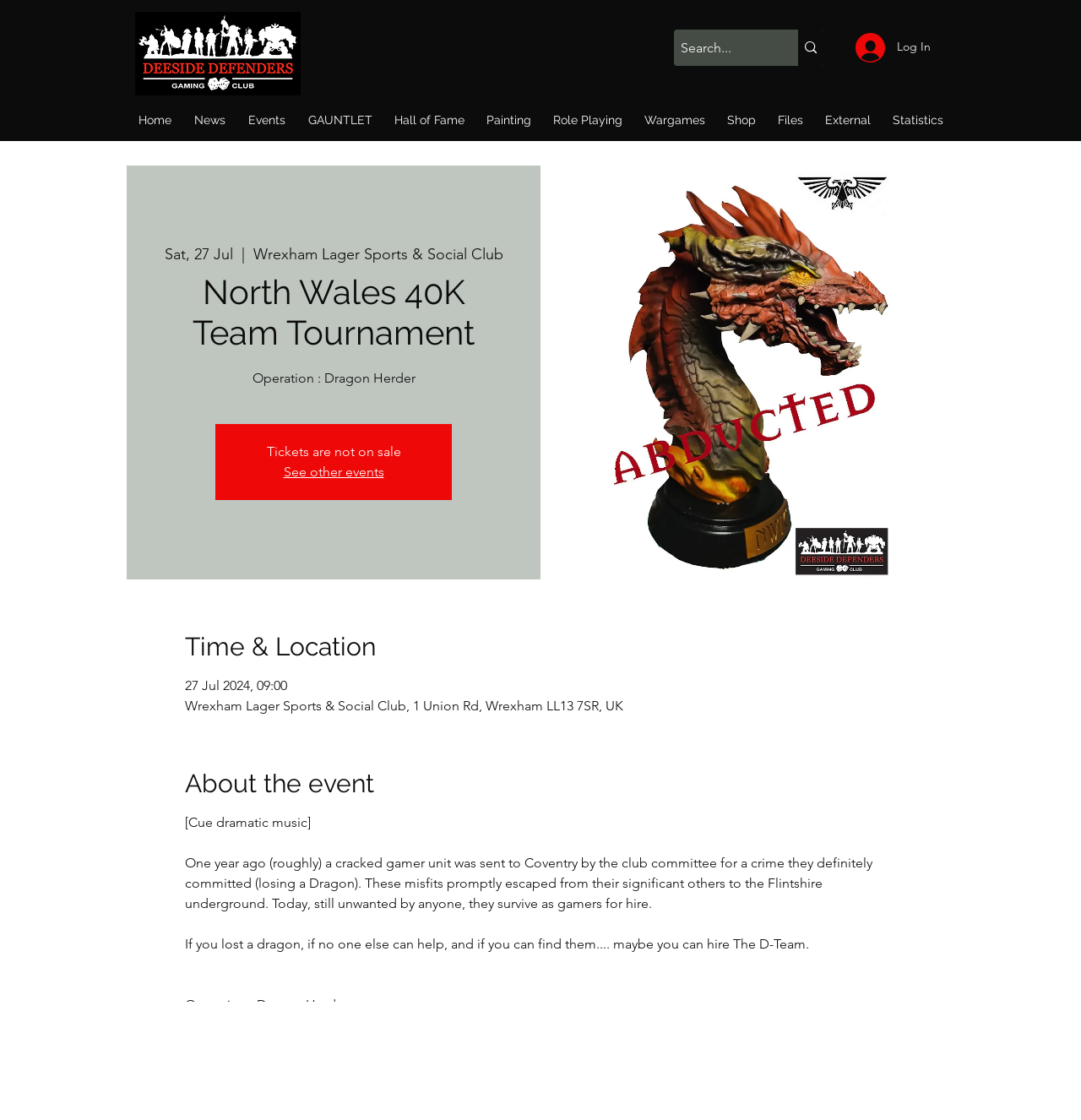Determine the bounding box coordinates for the clickable element required to fulfill the instruction: "Search for something". Provide the coordinates as four float numbers between 0 and 1, i.e., [left, top, right, bottom].

[0.63, 0.026, 0.705, 0.06]